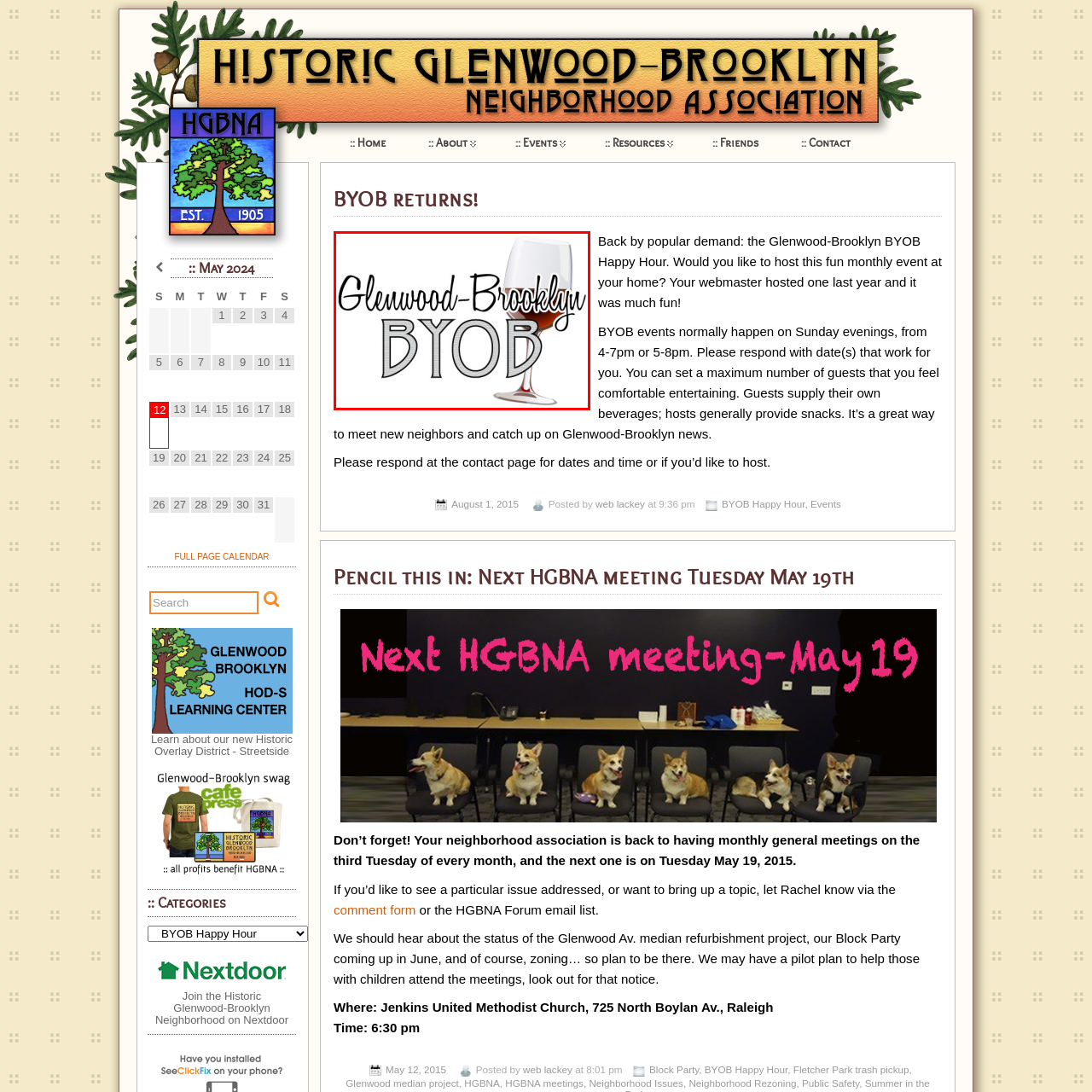Describe extensively the image content marked by the red bounding box.

The image features a stylish logo for the "Glenwood-Brooklyn BYOB" event, showcasing an elegant wine glass partially filled with red wine. The text creatively blends cursive and bold typography, with "Glenwood-Brooklyn" prominently displayed above the acronym "BYOB" (Bring Your Own Beverage). This vibrant design encapsulates the spirit of community gatherings, highlighting the convivial atmosphere of the BYOB Happy Hour that encourages residents to socialize, share drinks, and foster connections within the Glenwood-Brooklyn neighborhood.